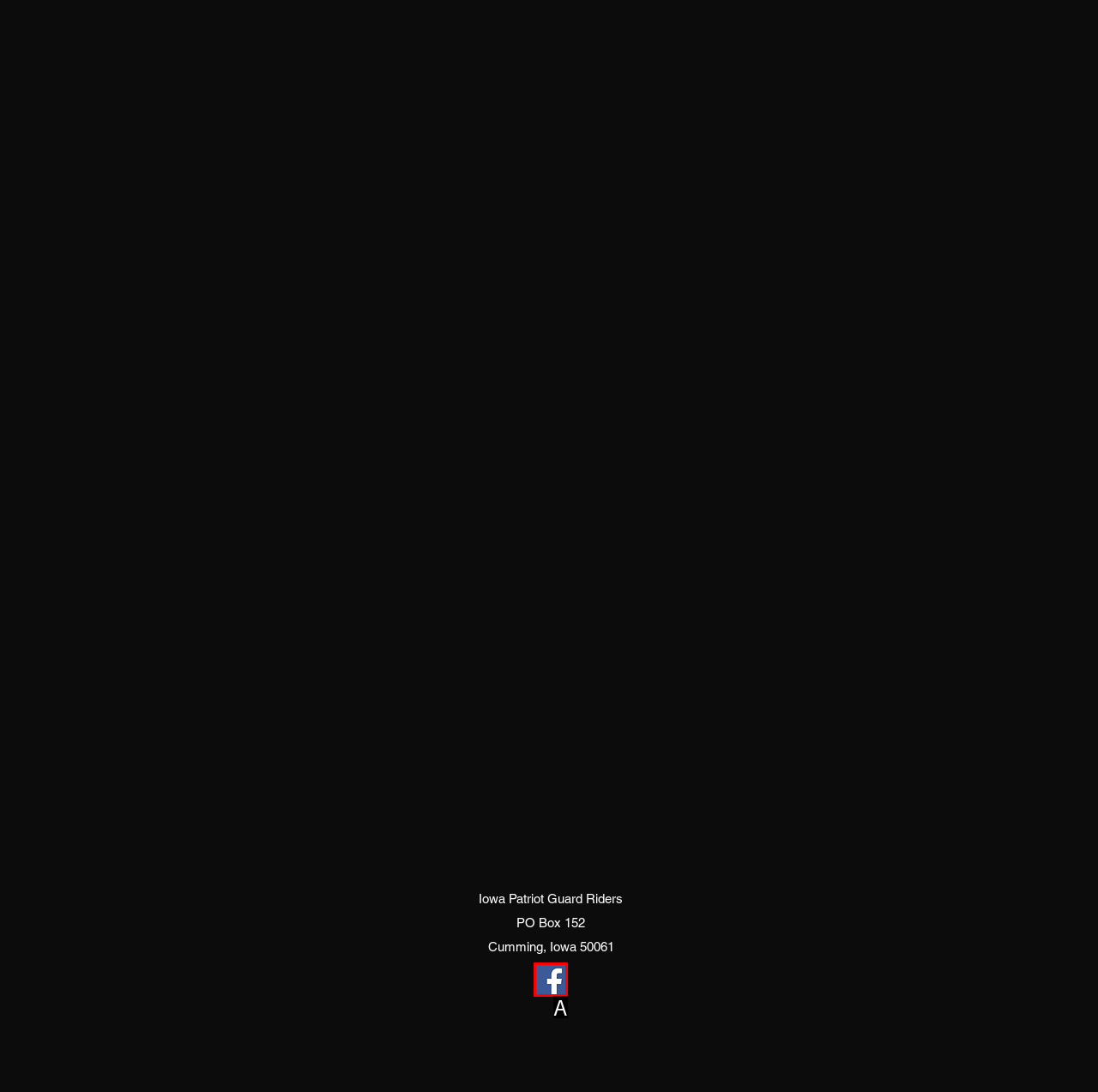Identify the option that corresponds to the description: aria-label="Facebook". Provide only the letter of the option directly.

A